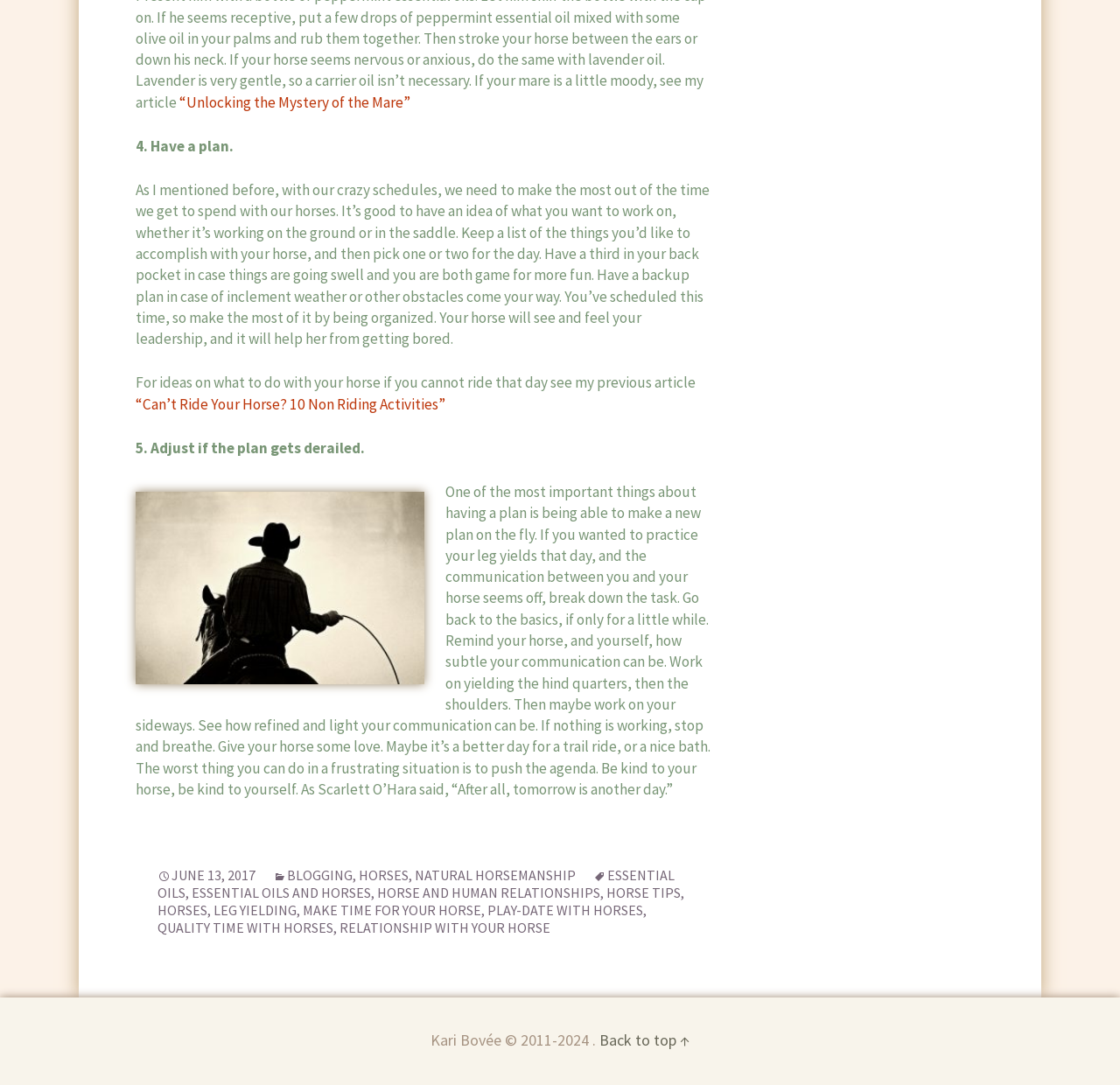How many links are there in the footer section?
Please answer the question with a single word or phrase, referencing the image.

7